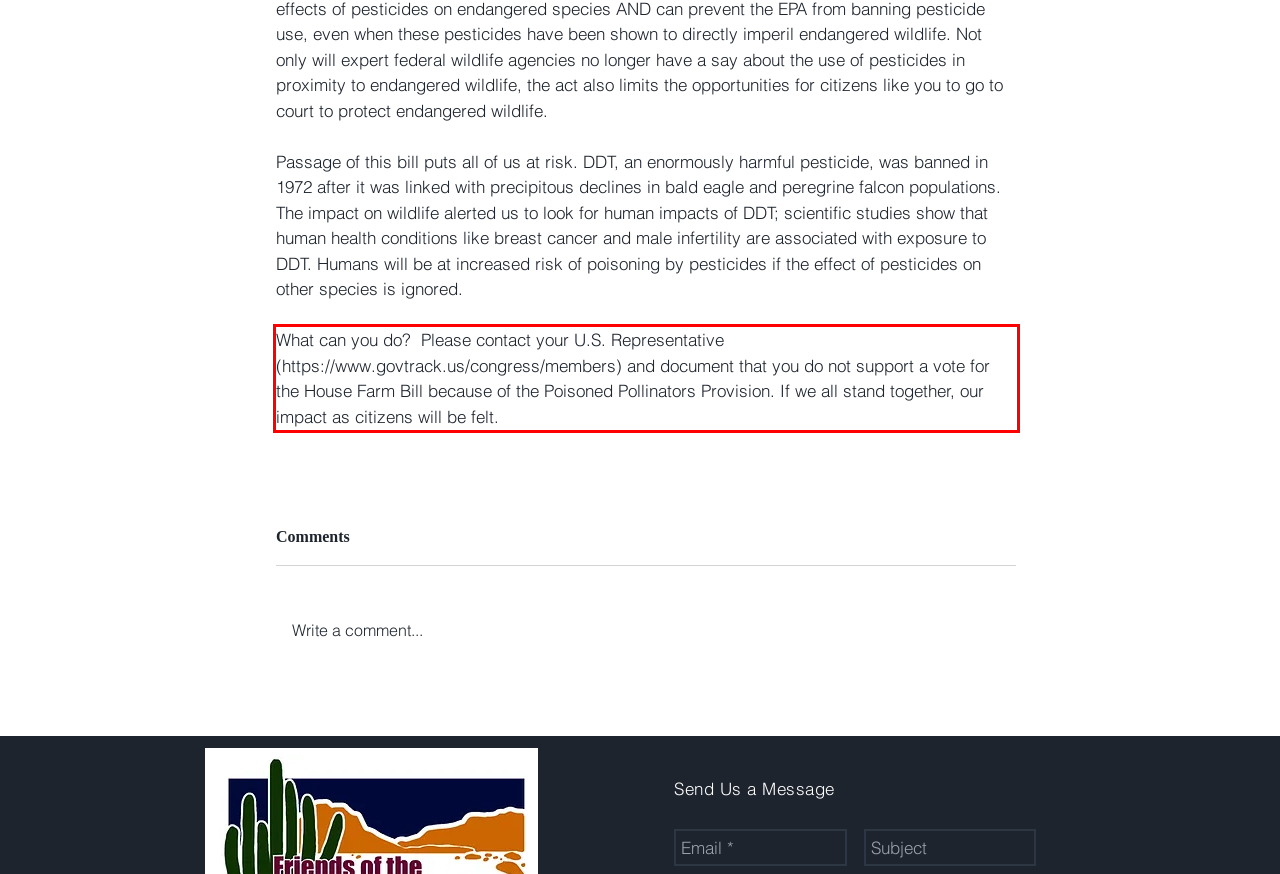Analyze the webpage screenshot and use OCR to recognize the text content in the red bounding box.

What can you do? Please contact your U.S. Representative (https://www.govtrack.us/congress/members) and document that you do not support a vote for the House Farm Bill because of the Poisoned Pollinators Provision. If we all stand together, our impact as citizens will be felt.